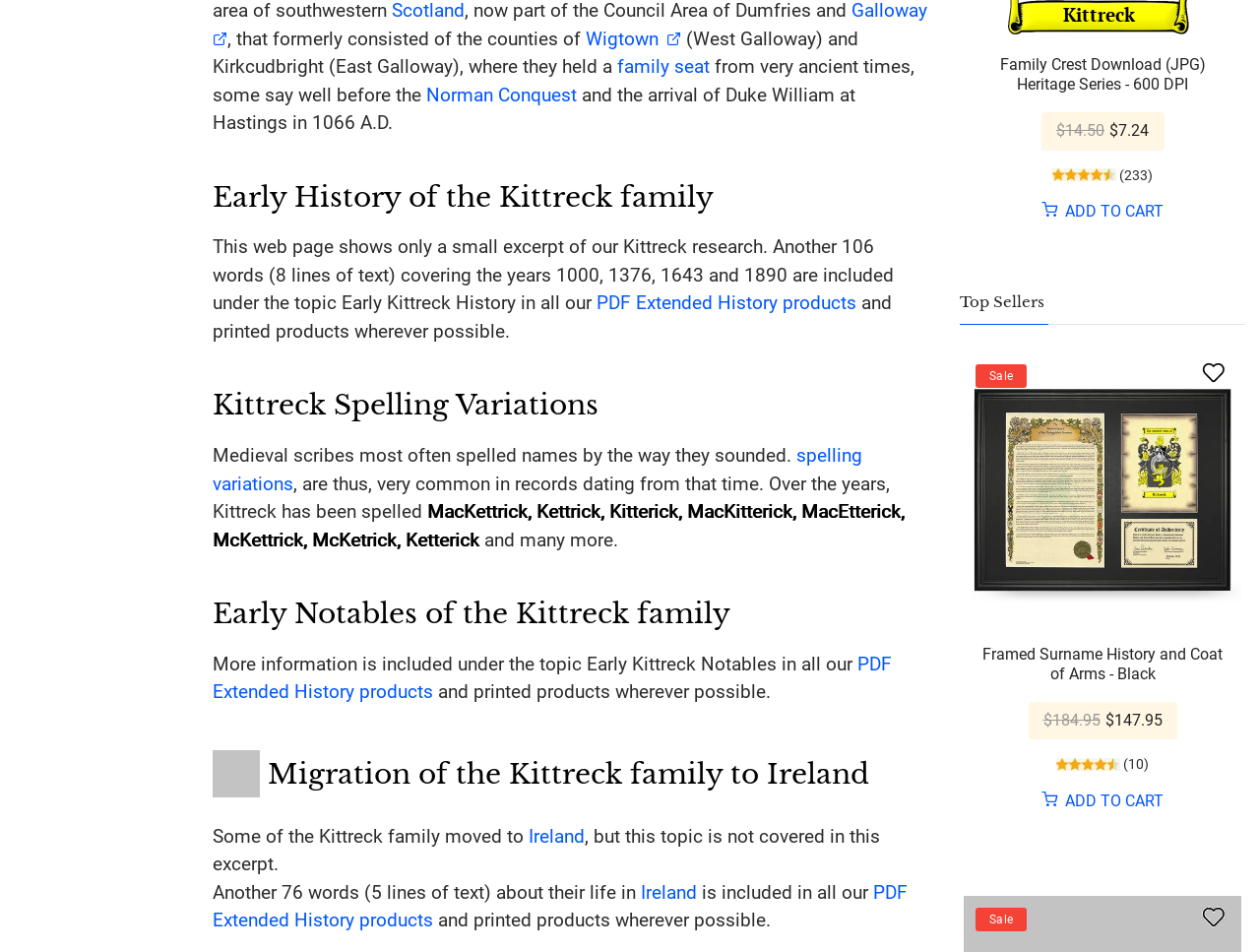Using the provided description family seat, find the bounding box coordinates for the UI element. Provide the coordinates in (top-left x, top-left y, bottom-right x, bottom-right y) format, ensuring all values are between 0 and 1.

[0.49, 0.058, 0.563, 0.082]